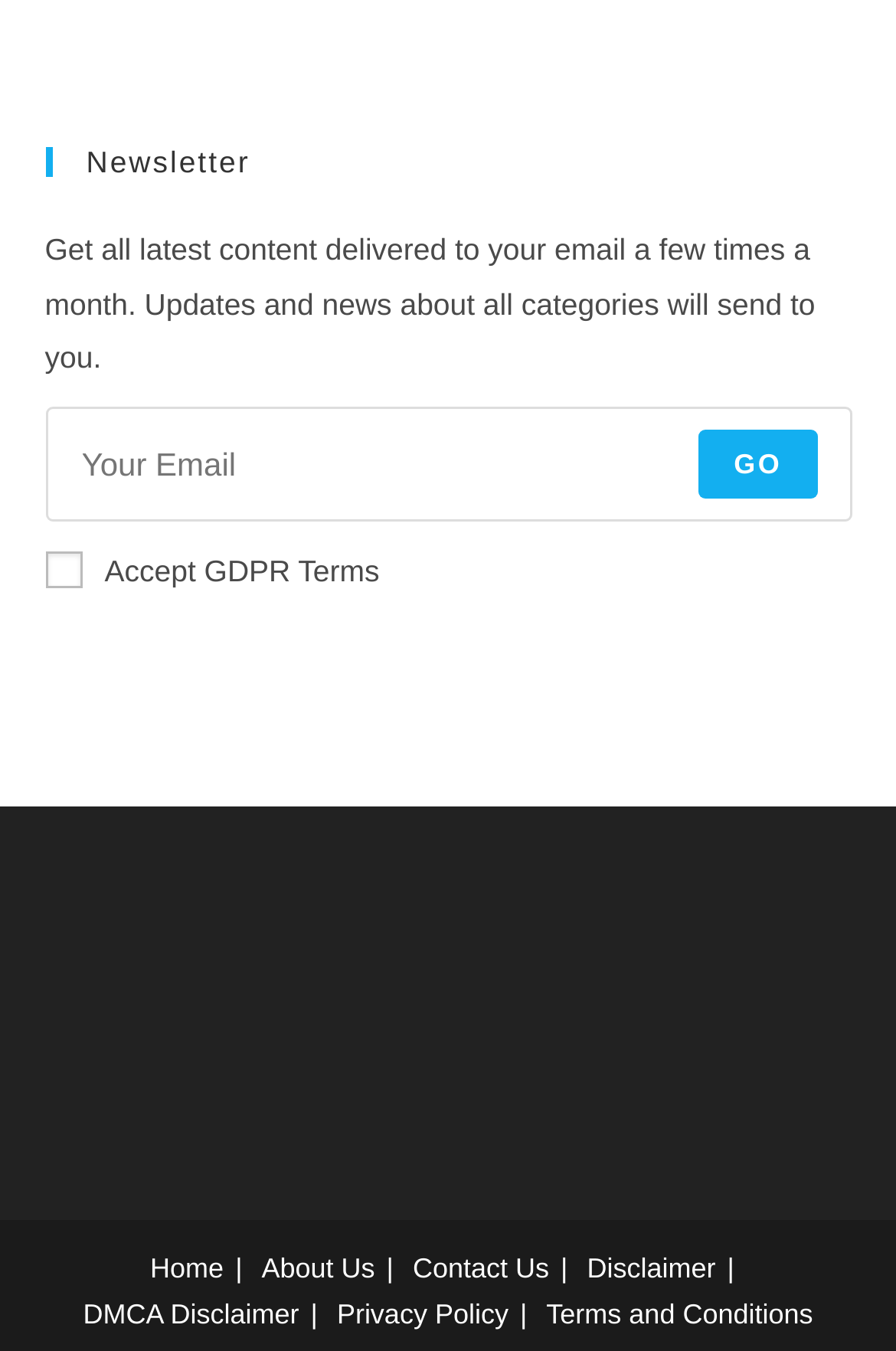How many links are available at the bottom of the page?
Look at the image and provide a short answer using one word or a phrase.

7